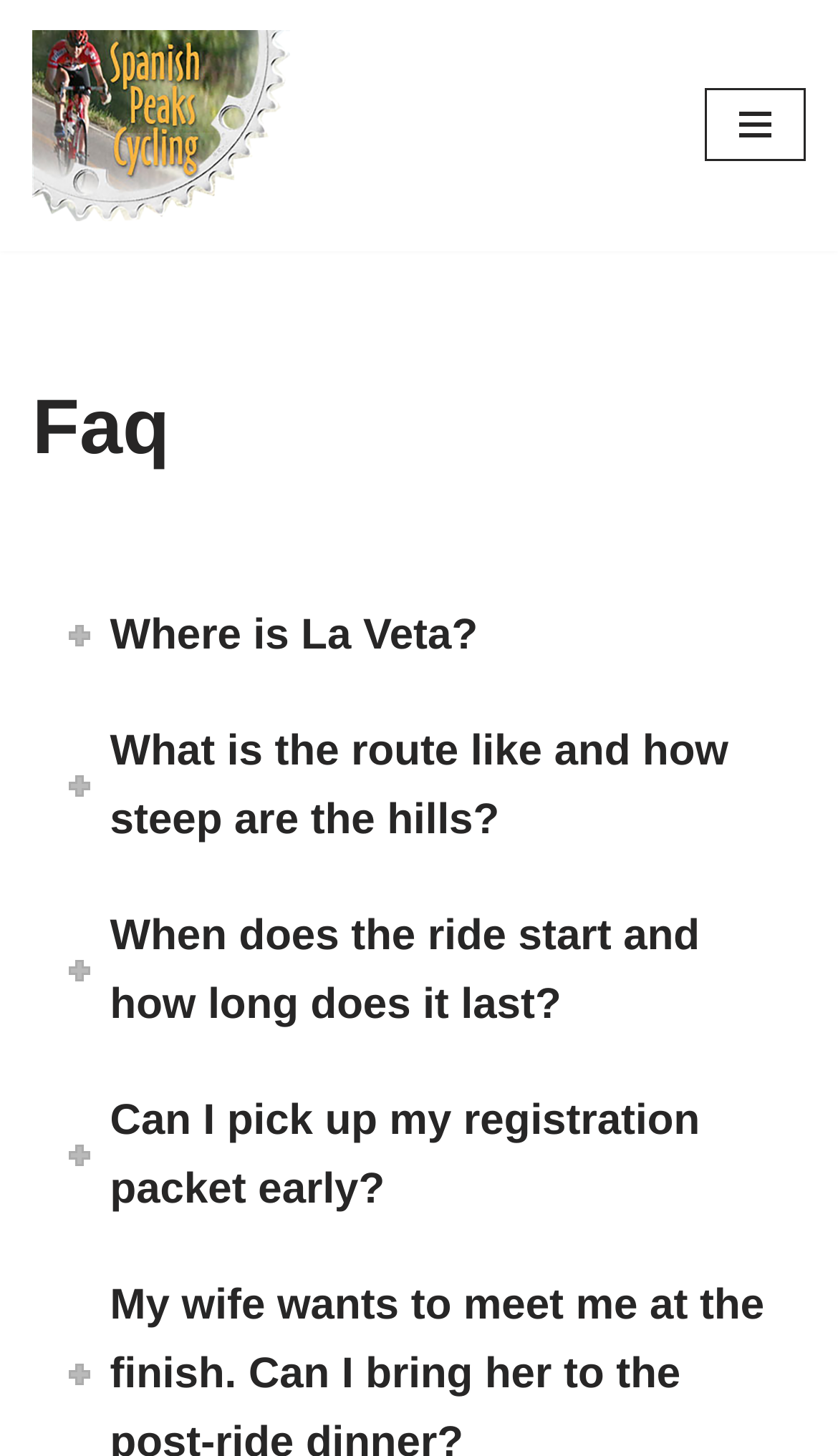Provide your answer to the question using just one word or phrase: What is the logo of the cycling association?

Spanish Peaks Cycling